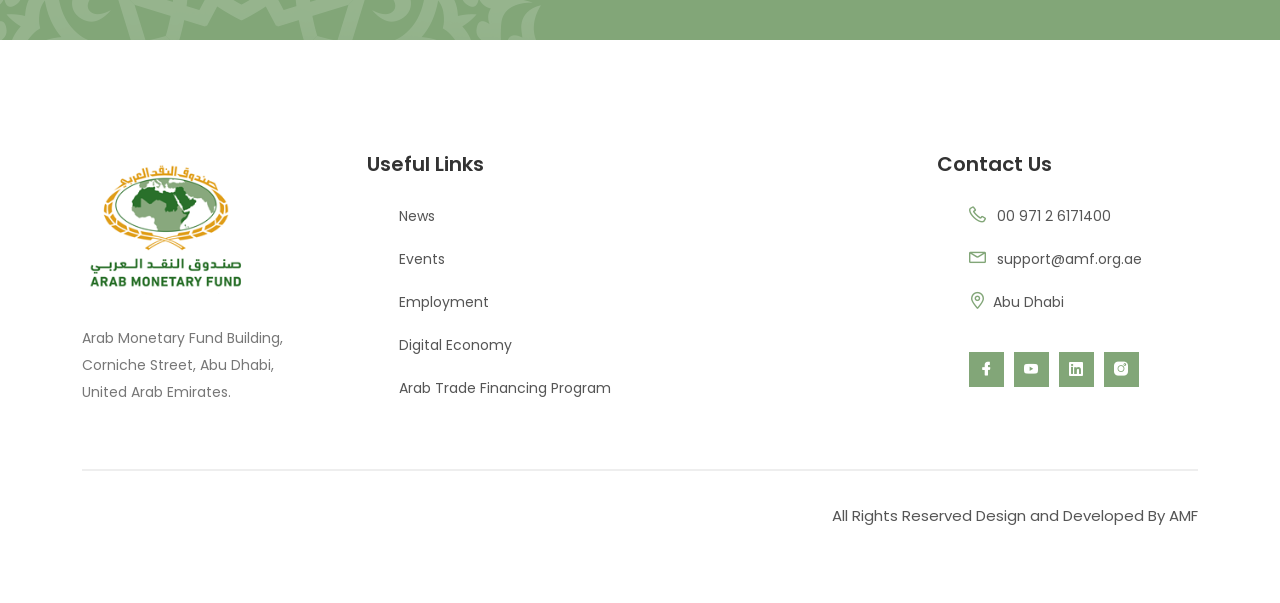Please find the bounding box coordinates of the element that you should click to achieve the following instruction: "Send an email to support". The coordinates should be presented as four float numbers between 0 and 1: [left, top, right, bottom].

[0.779, 0.404, 0.892, 0.454]